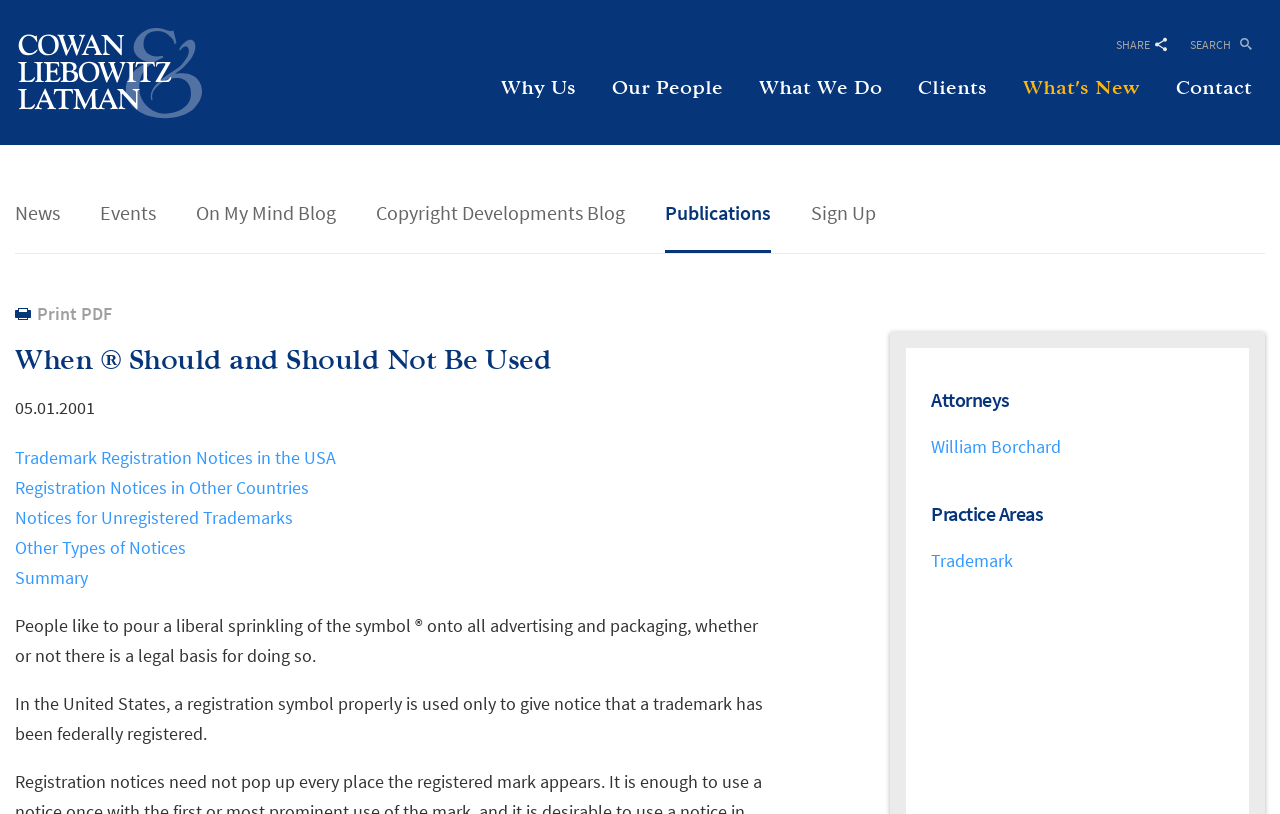Answer this question in one word or a short phrase: What is the name of the law firm?

Cowan, Liebowitz & Latman